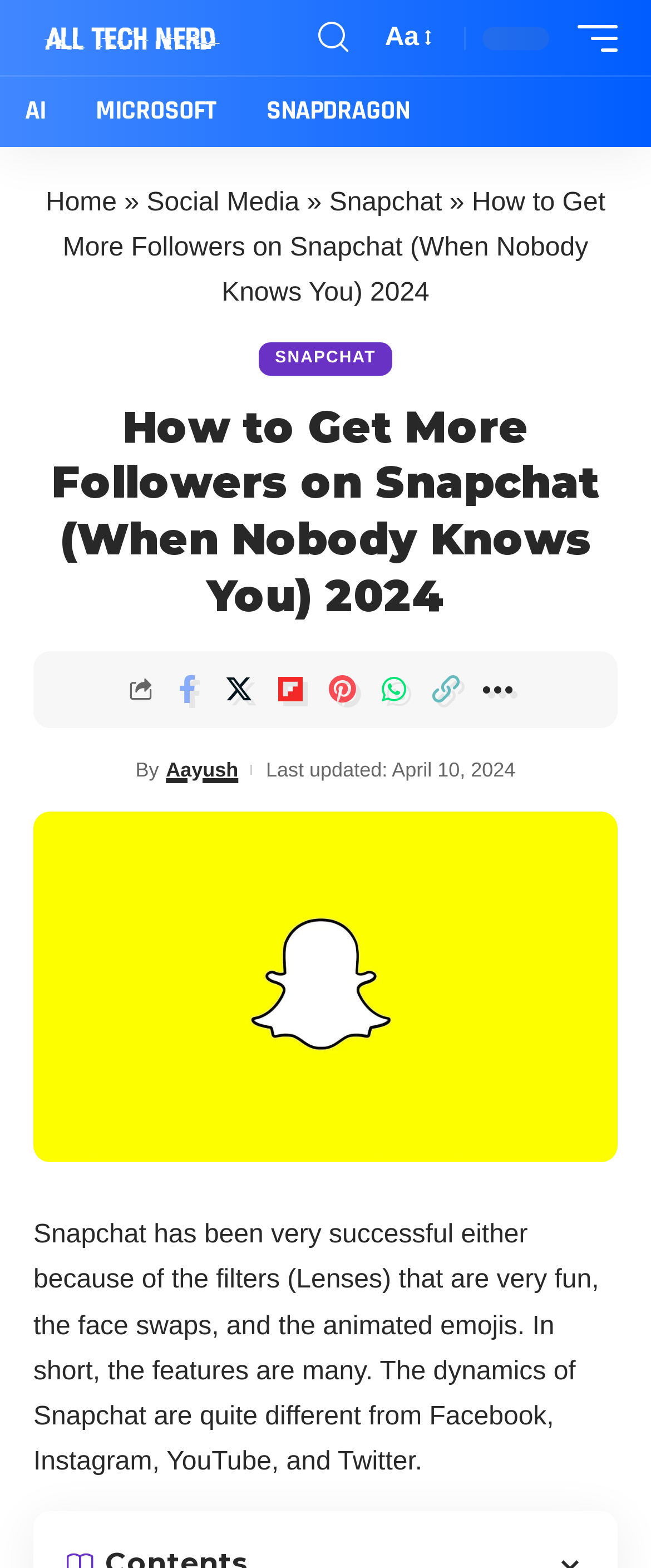Give a short answer using one word or phrase for the question:
Who is the author of the article?

Aayush